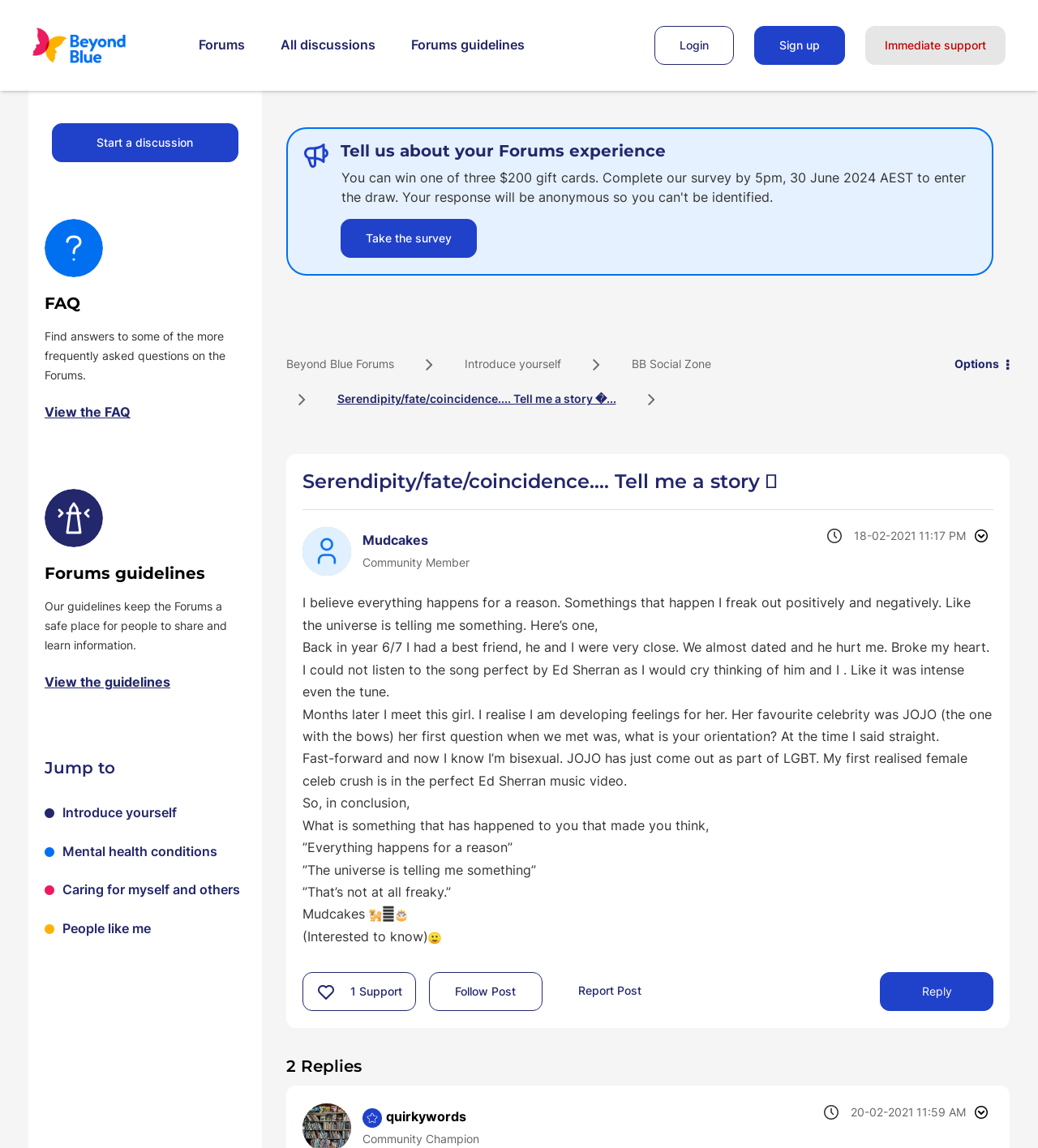Please find the bounding box coordinates of the element's region to be clicked to carry out this instruction: "Reply to the 'Serendipity/fate/coincidence.... Tell me a story' post".

[0.848, 0.847, 0.957, 0.881]